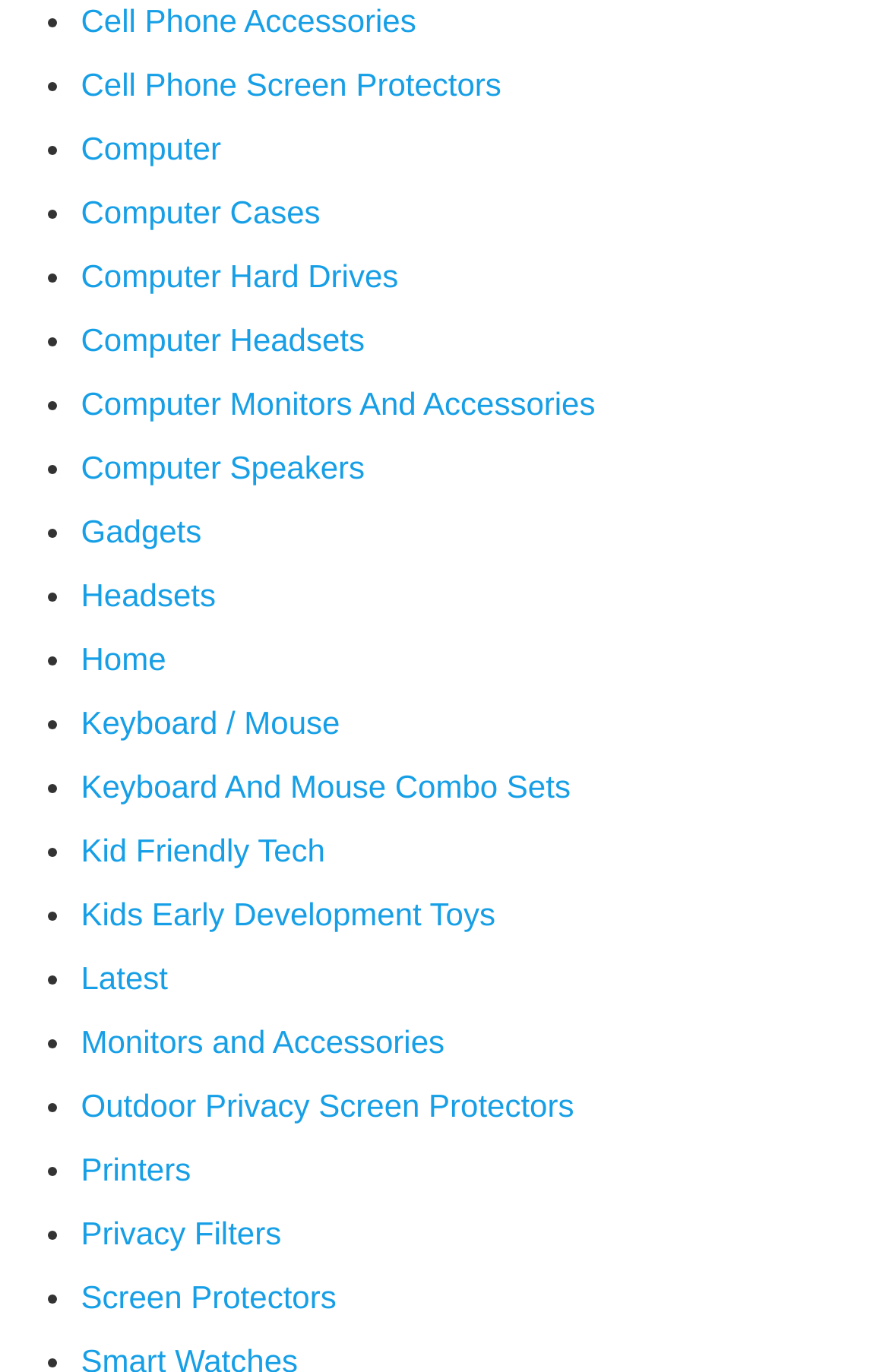Determine the bounding box coordinates (top-left x, top-left y, bottom-right x, bottom-right y) of the UI element described in the following text: aria-label="Mobile menu icon"

None